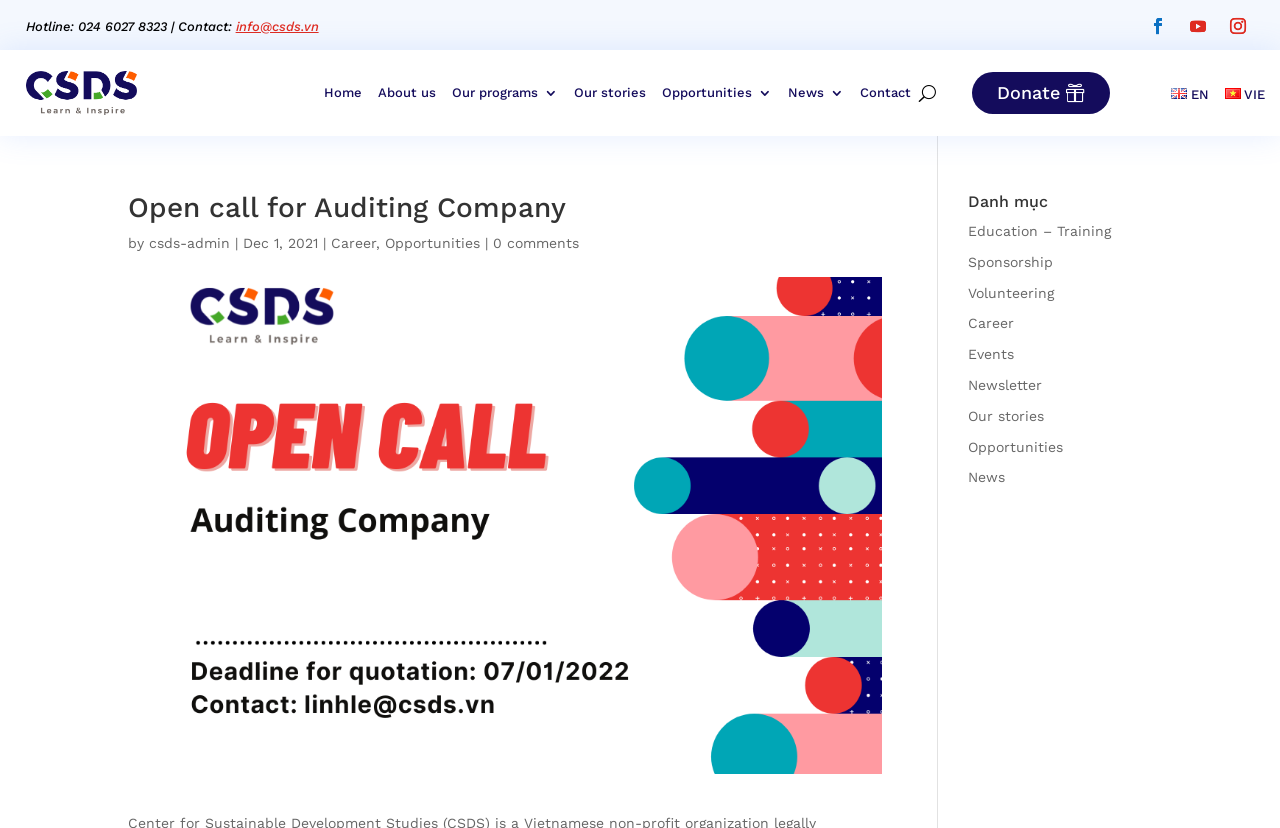Provide an in-depth caption for the webpage.

The webpage is about the Center for Sustainable Development Studies (CSDS), a Vietnamese non-profit organization. At the top left corner, there is a hotline number and contact information, including an email address. Below this, there are three social media links and a logo. 

On the top navigation bar, there are seven links: Home, About us, Our programs, Our stories, Opportunities, News, and Contact. To the right of the navigation bar, there is a button with a "U" icon and a "Donate" button with a heart icon.

The main content of the page is an open call for an auditing company, with a heading that spans across the page. Below the heading, there is information about the posting, including the author, date, and categories. There are also links to related opportunities and a comment section.

On the right side of the page, there is a section with a heading "Danh mục" (which means "Category" in Vietnamese). This section contains eight links to different categories, including Education – Training, Sponsorship, Volunteering, Career, Events, Newsletter, Our stories, and Opportunities.

At the top right corner, there are two language options, English and Vietnamese, each with a corresponding flag icon.